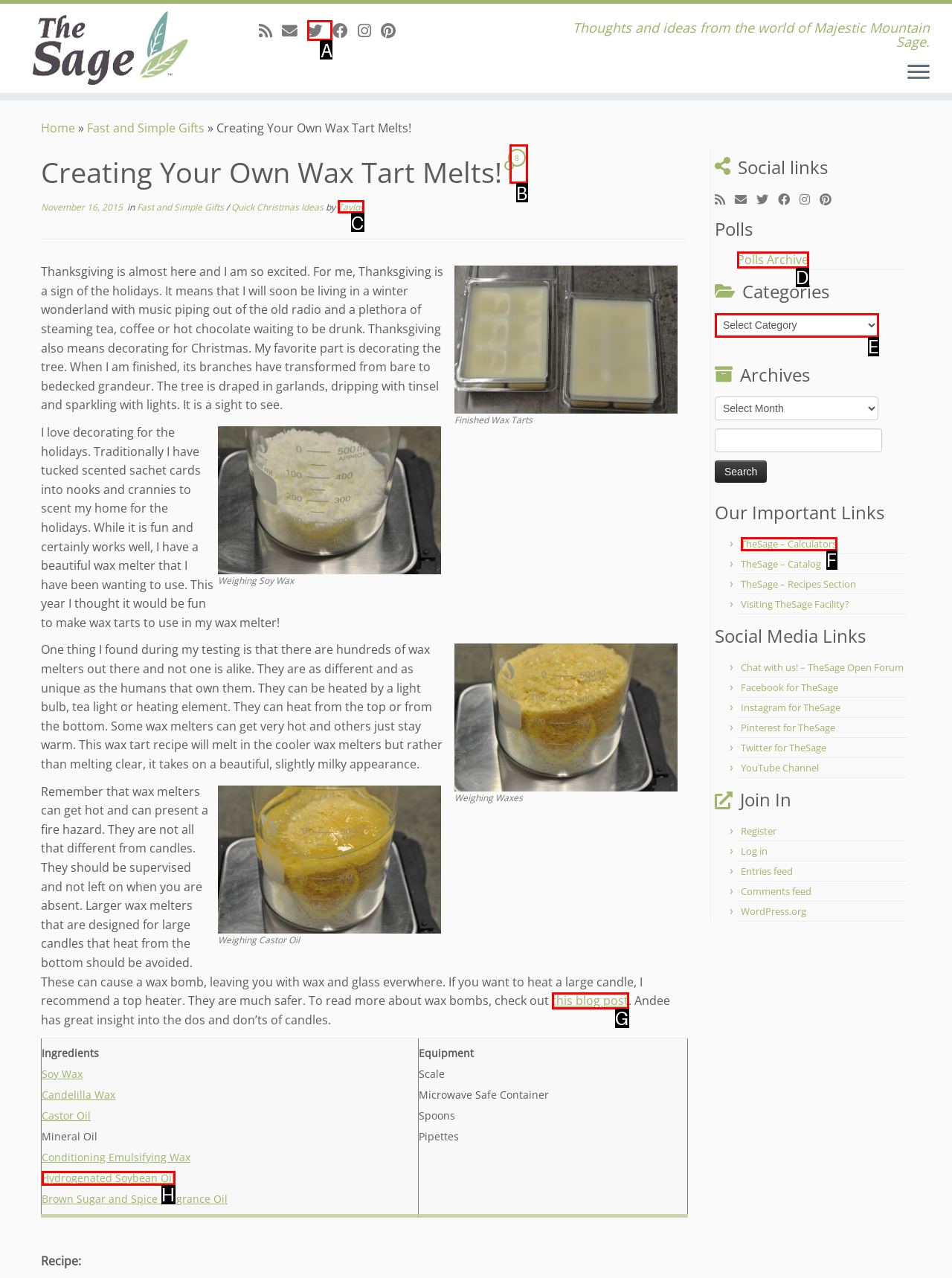Which lettered option should I select to achieve the task: Follow me on Twitter according to the highlighted elements in the screenshot?

A